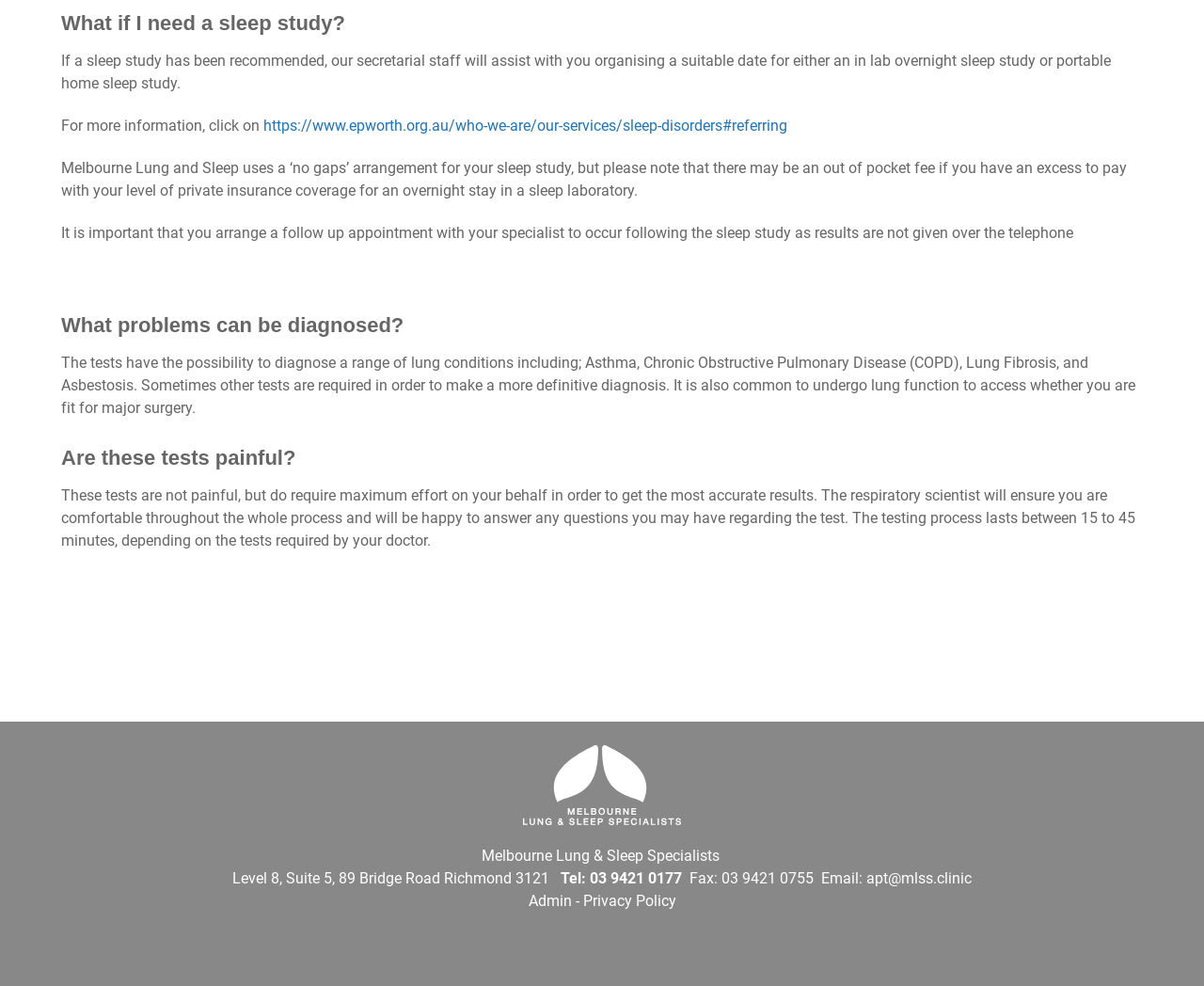Refer to the image and offer a detailed explanation in response to the question: What is the address of Melbourne Lung and Sleep Specialists?

The address is mentioned at the bottom of the webpage, along with the contact information, including the telephone number and email address.